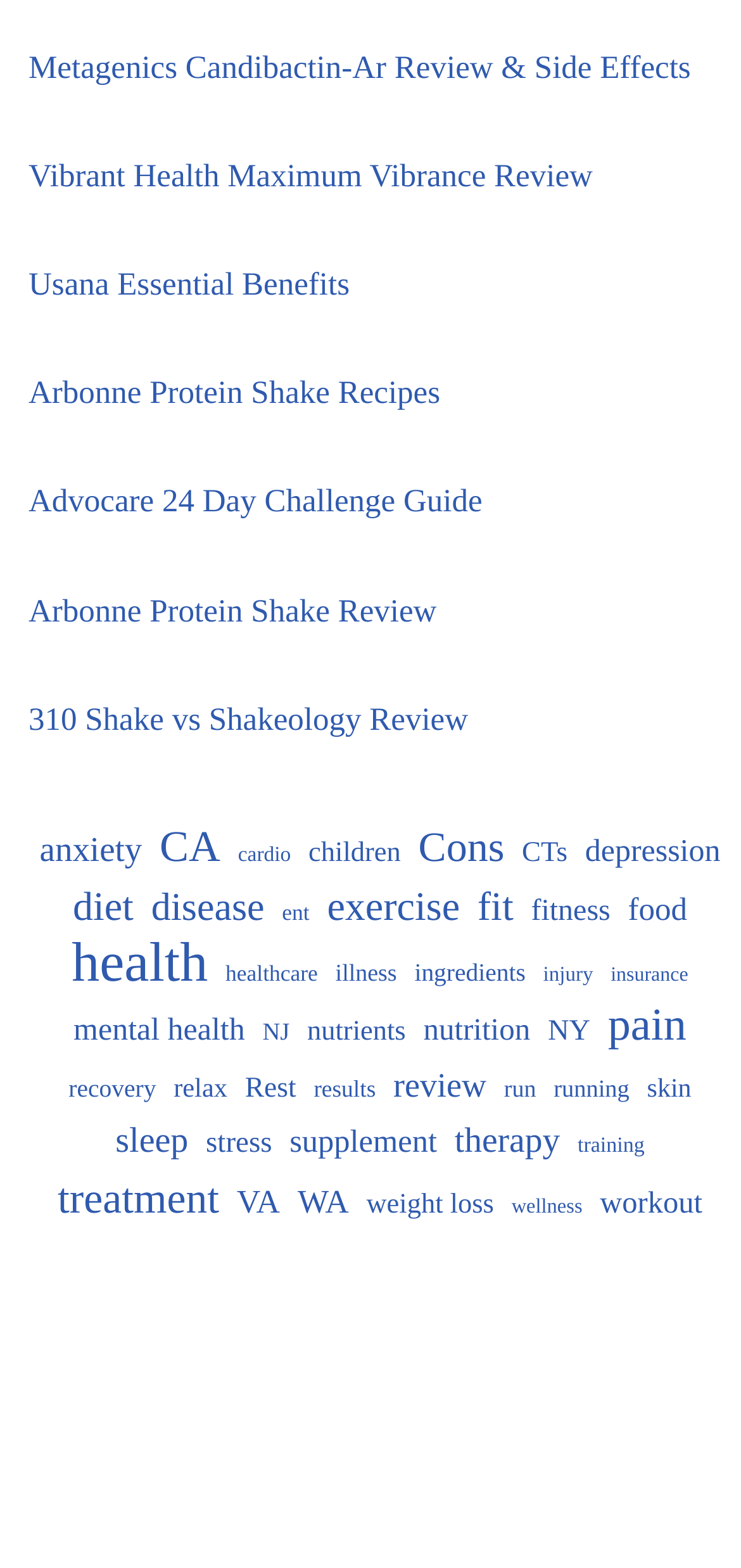Please give a short response to the question using one word or a phrase:
What is the main topic of this webpage?

Health and wellness